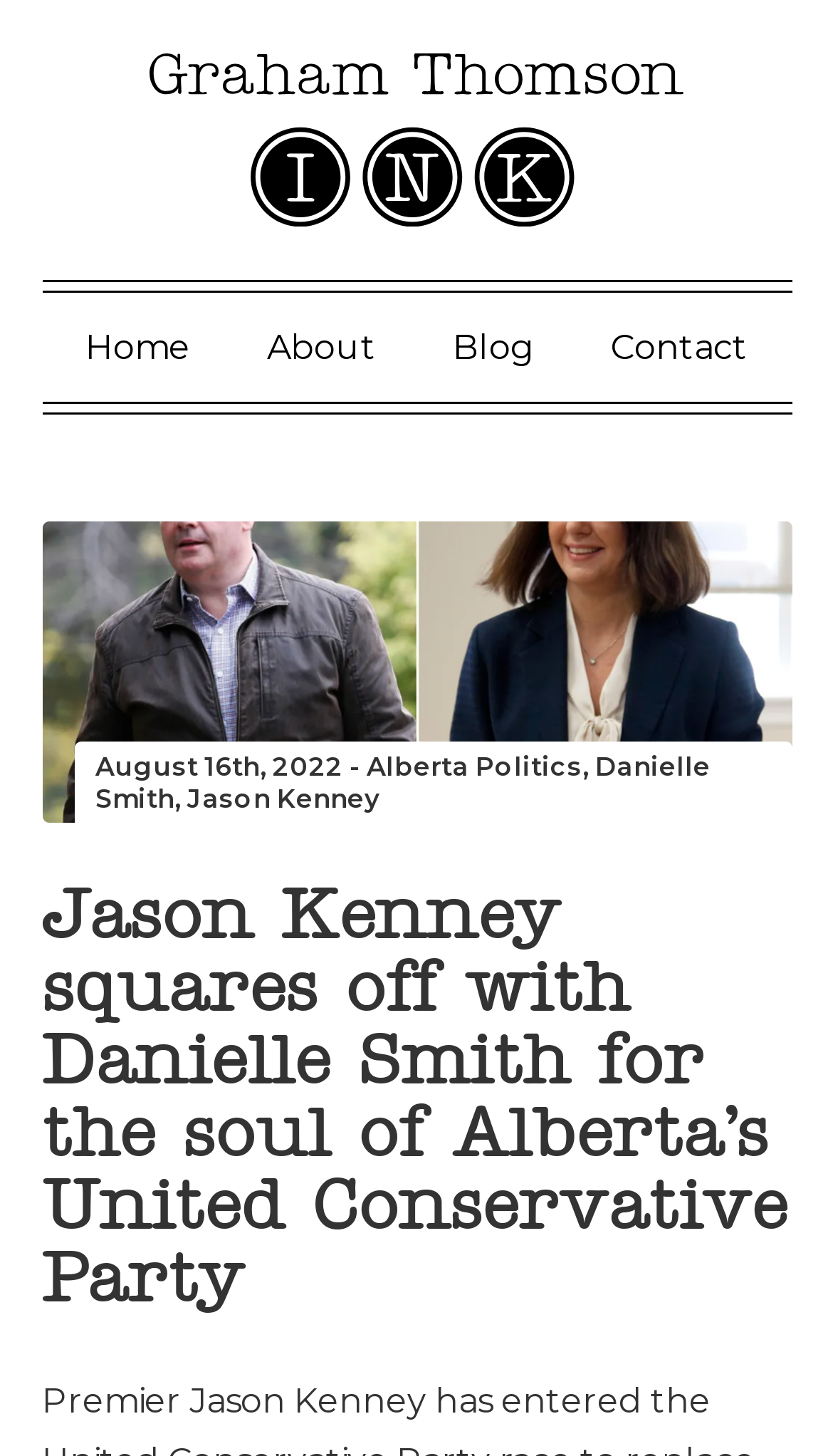Provide a one-word or brief phrase answer to the question:
How many main navigation links are there?

4